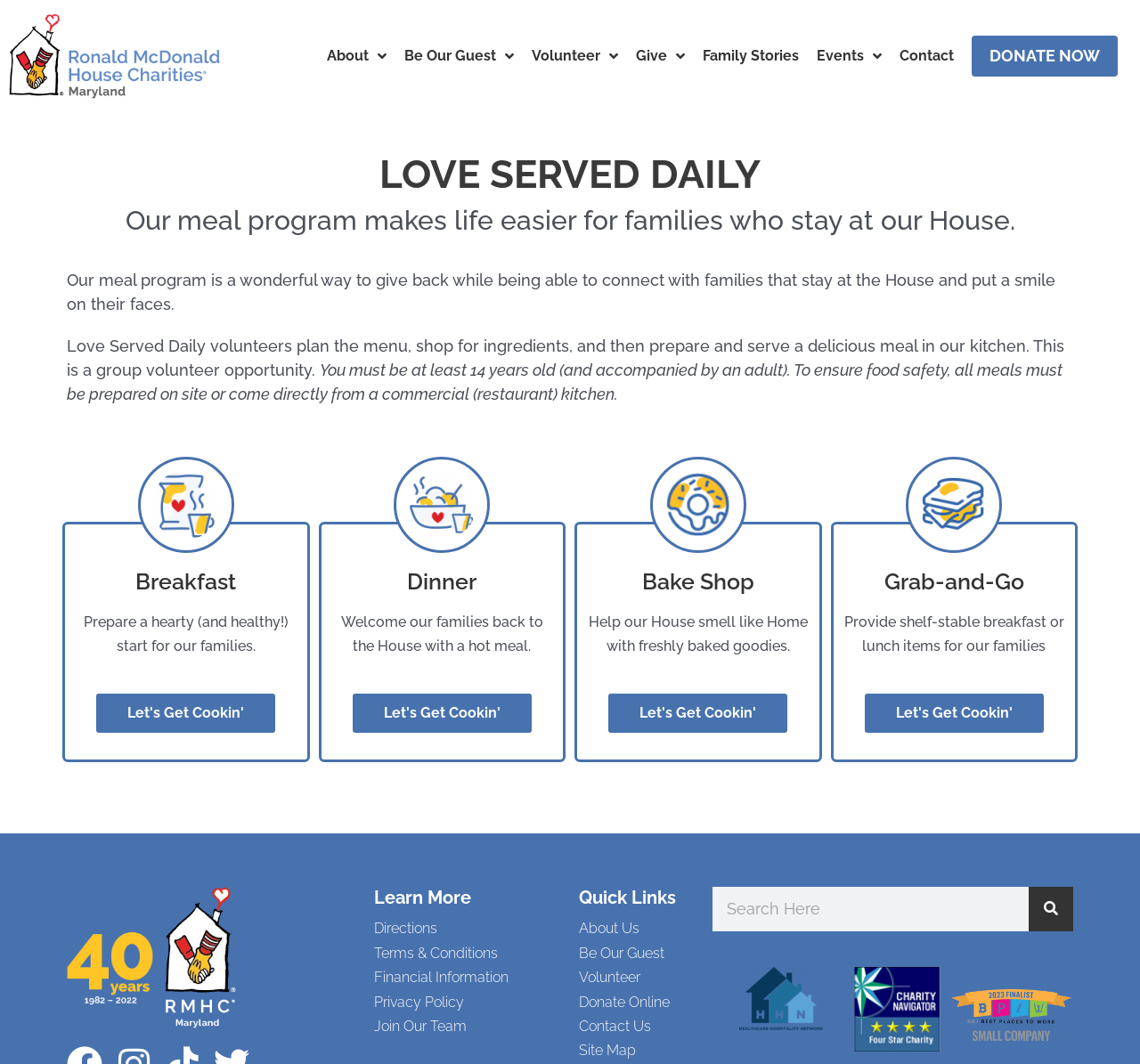Based on the image, please respond to the question with as much detail as possible:
What are the types of meals that can be prepared?

The types of meals that can be prepared can be found in the 'heading' elements with the texts 'Breakfast', 'Dinner', 'Bake Shop', and 'Grab-and-Go'.